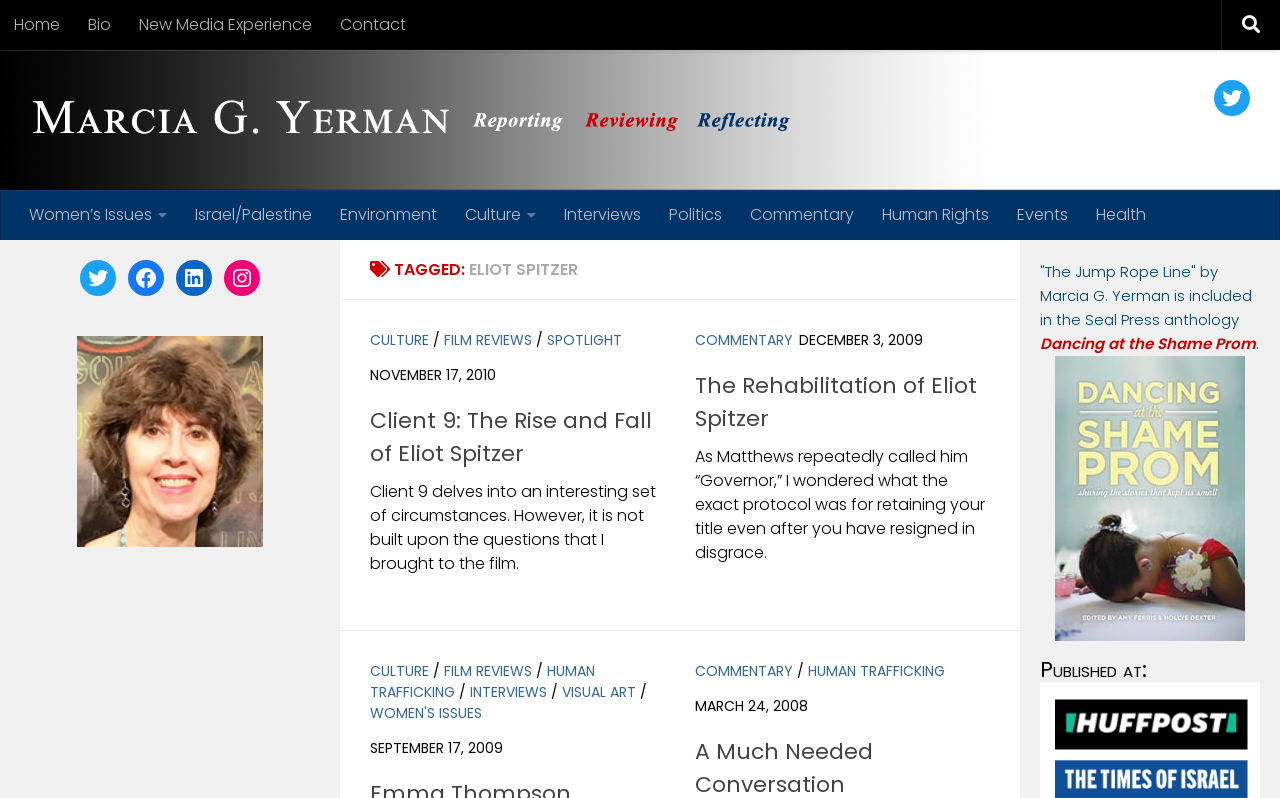Summarize the webpage in an elaborate manner.

This webpage is about Marcia G. Yerman, with a focus on her writings and interviews related to Eliot Spitzer. At the top, there is a navigation menu with links to "Home", "Bio", "New Media Experience", and "Contact". On the top right, there is a search button and social media links to Twitter, Facebook, LinkedIn, and Instagram.

Below the navigation menu, there is a large image of Marcia G. Yerman, with a link to her name. To the right of the image, there are several links to topics such as Women's Issues, Israel/Palestine, Environment, Culture, Interviews, Politics, Commentary, Human Rights, and Events.

The main content of the webpage is divided into two sections. The first section has an article with a heading "TAGGED: ELIOT SPITZER" and a subheading "Client 9: The Rise and Fall of Eliot Spitzer". The article discusses the film Client 9 and has a link to the film's title. Below the article, there is a time stamp "NOVEMBER 17, 2010".

The second section has another article with a heading "The Rehabilitation of Eliot Spitzer" and a subheading with the same title. This article discusses the rehabilitation of Eliot Spitzer and has a link to the article's title. Below the article, there are several links to topics such as Culture, Film Reviews, Human Trafficking, Interviews, and Women's Issues, as well as time stamps for September 17, 2009, and March 24, 2008.

At the bottom of the webpage, there is a figure with a link, and a static text "The Jump Rope Line" by Marcia G. Yerman is included in the Seal Press anthology. There is also a link to "Dancing at the Shame Prom" and an image with a link. Finally, there is a static text "Published at:" with a date.